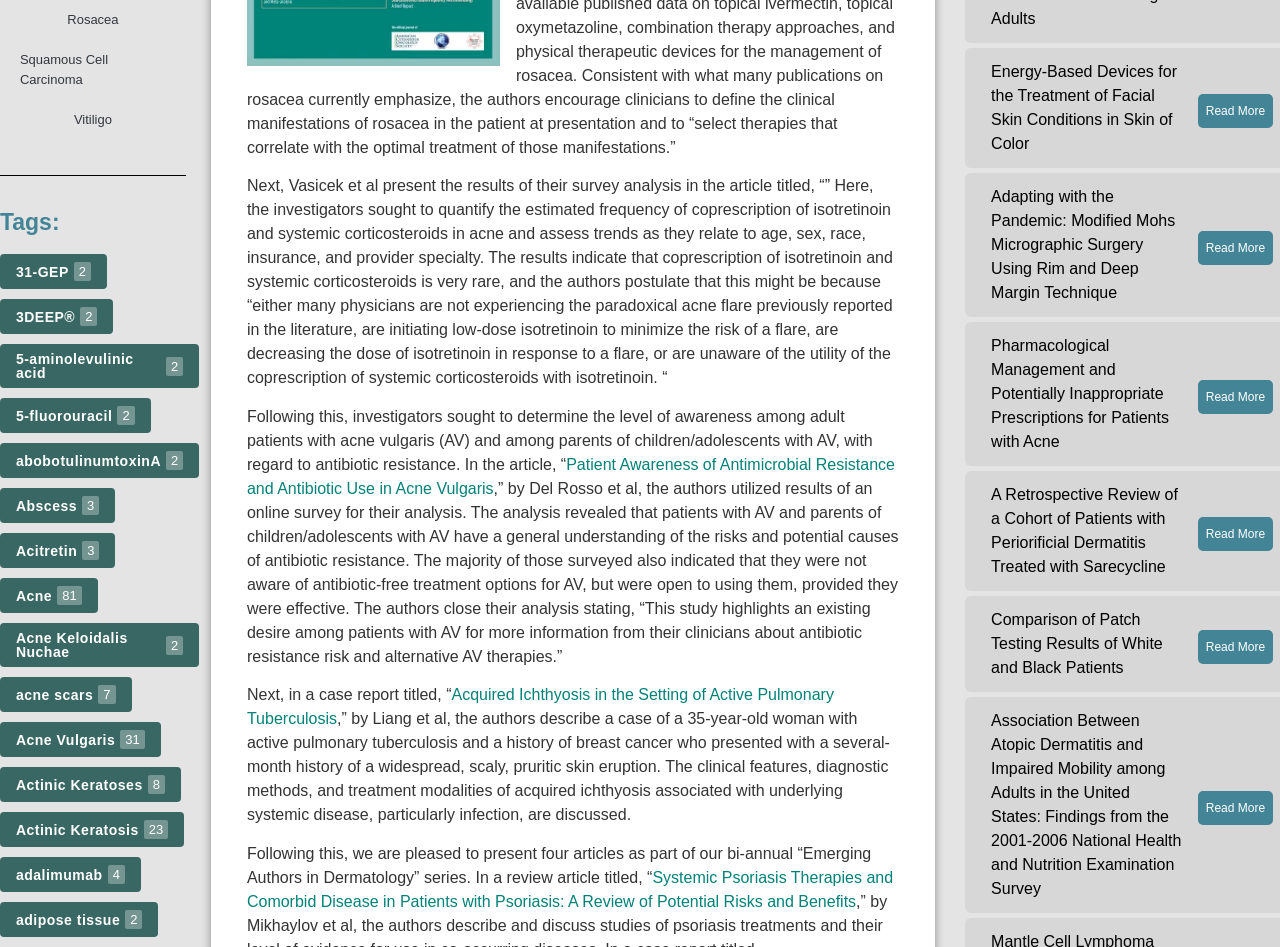Using the description "English (United States)", predict the bounding box of the relevant HTML element.

None